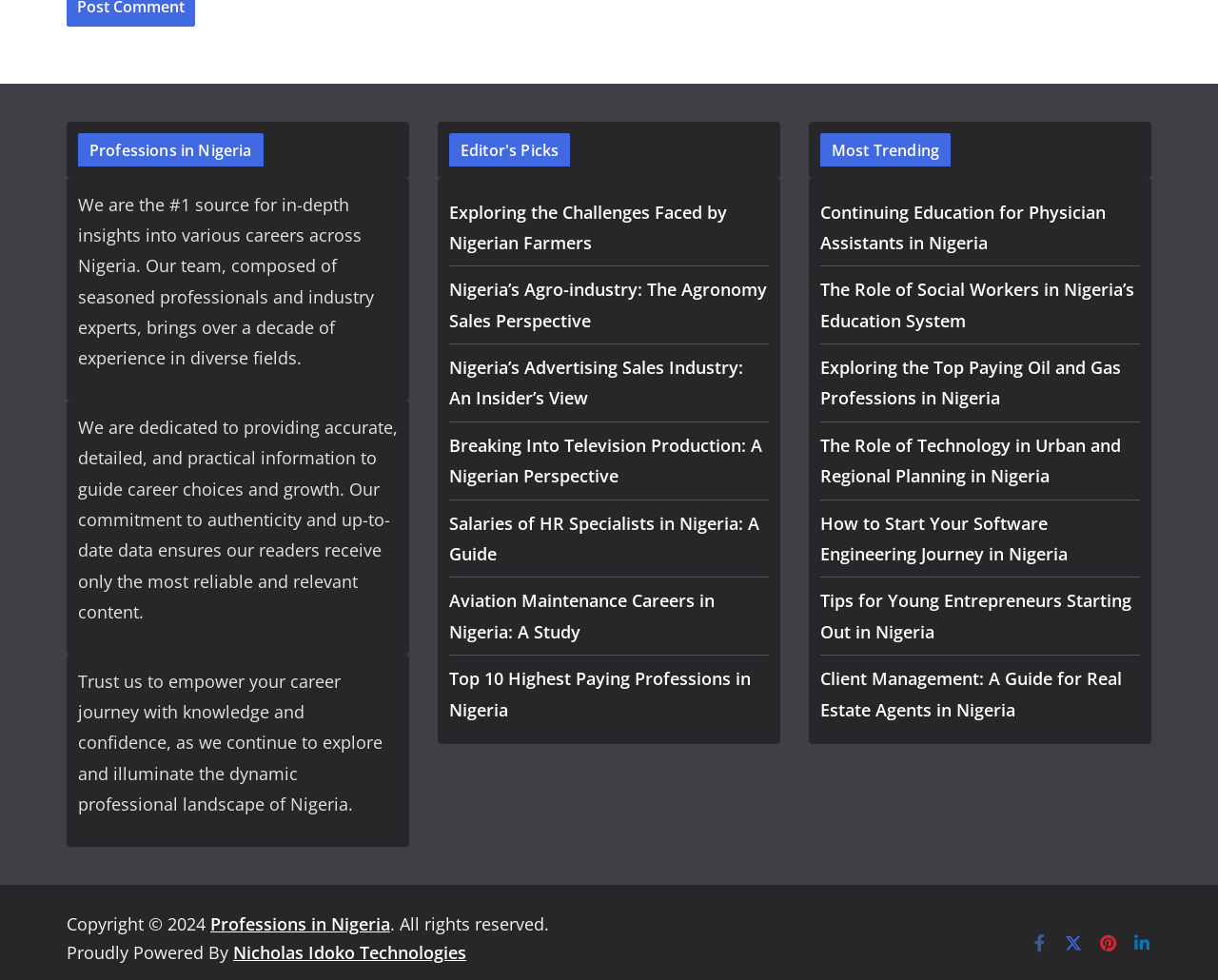Specify the bounding box coordinates of the region I need to click to perform the following instruction: "Click on 'Exploring the Challenges Faced by Nigerian Farmers'". The coordinates must be four float numbers in the range of 0 to 1, i.e., [left, top, right, bottom].

[0.369, 0.204, 0.597, 0.259]